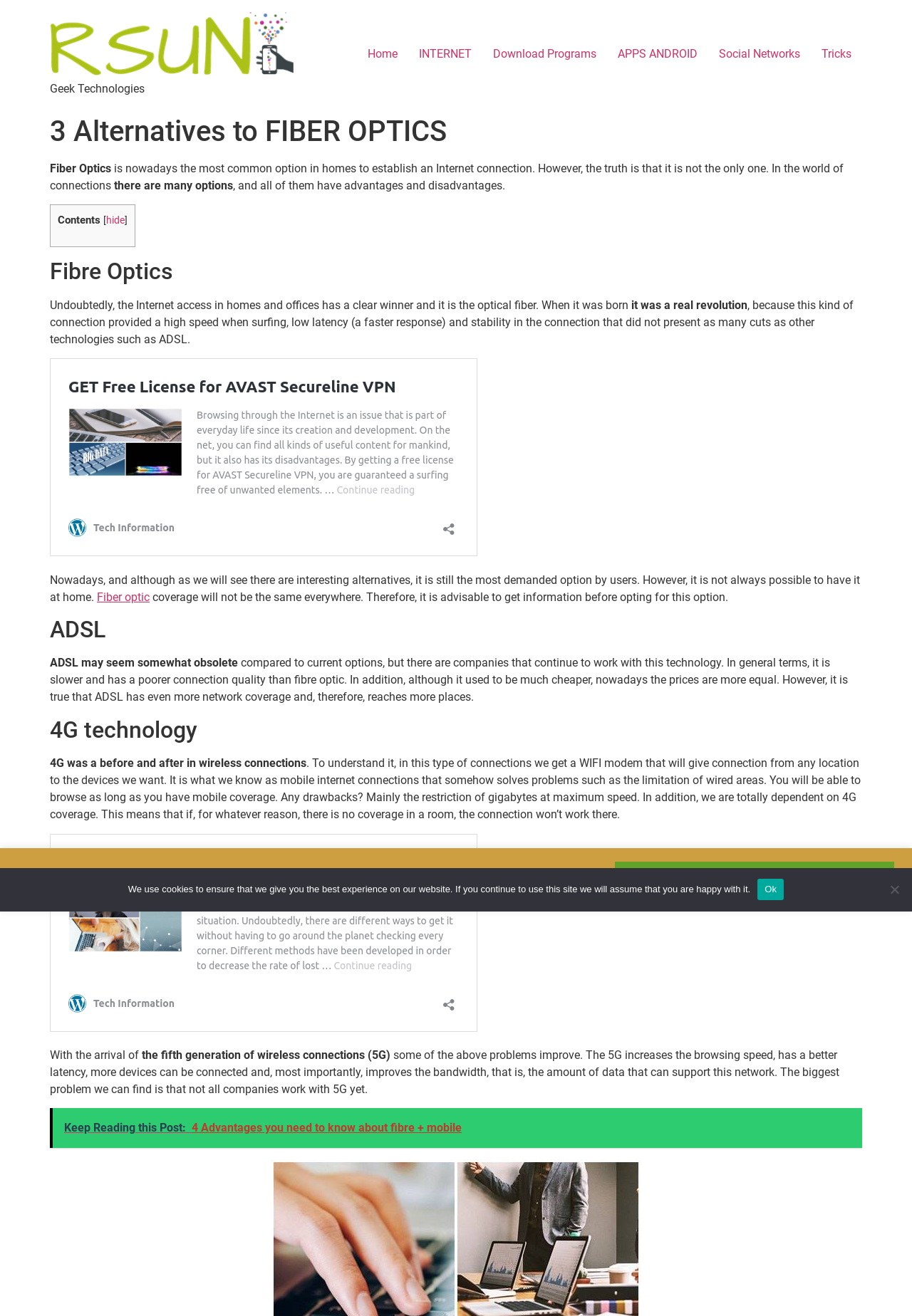Detail the webpage's structure and highlights in your description.

This webpage is about alternatives to fiber optics for internet connections. At the top, there is a header with the title "3 Alternatives to FIBER OPTICS" and a link to "Tech Information". Below the header, there are several navigation links, including "Home", "INTERNET", "Download Programs", "APPS ANDROID", "Social Networks", and "Tricks".

The main content of the webpage is divided into sections, each discussing a different alternative to fiber optics. The first section is about fiber optics itself, explaining its advantages and disadvantages. There is an iframe in this section with a promotional message about a VPN.

The next section is about ADSL, which is described as an older technology that is slower and has poorer connection quality than fiber optics. However, it has more network coverage and reaches more places.

The third section is about 4G technology, which is a wireless connection that uses a WIFI modem to provide internet access from any location. It solves the problem of limited wired areas, but has limitations such as restricted gigabytes at maximum speed and dependence on 4G coverage.

The fourth section discusses the fifth generation of wireless connections (5G), which improves upon the problems of 4G by increasing browsing speed, reducing latency, and improving bandwidth. However, not all companies work with 5G yet.

At the bottom of the webpage, there is a cookie notice with a button to accept or settings to customize cookie preferences. There is also a dialog box with a message about using cookies to ensure the best experience on the website.